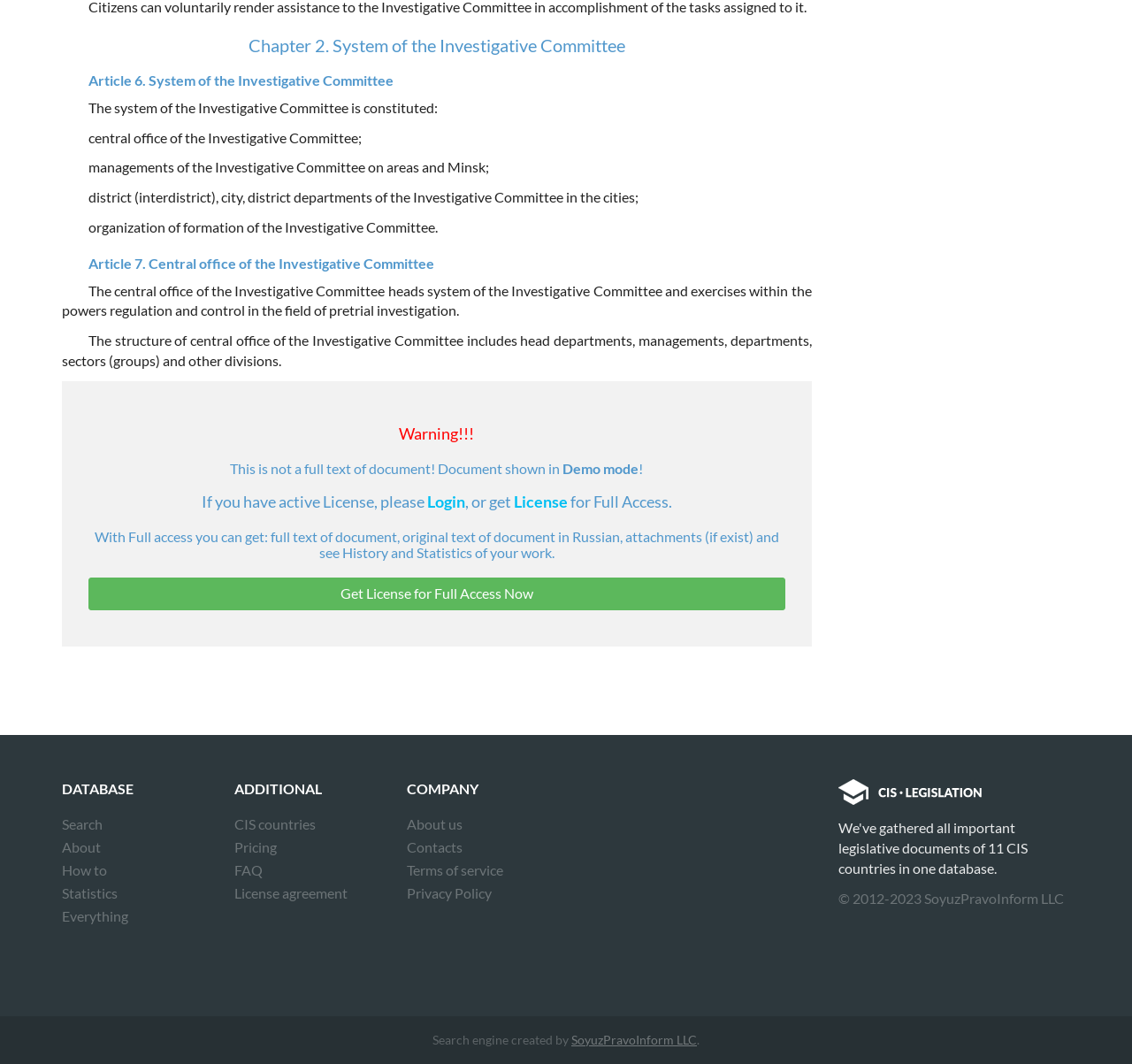Please provide a comprehensive answer to the question based on the screenshot: What are the main categories on the webpage?

The webpage has three main categories: DATABASE, ADDITIONAL, and COMPANY, which are displayed at the bottom of the webpage with corresponding links.